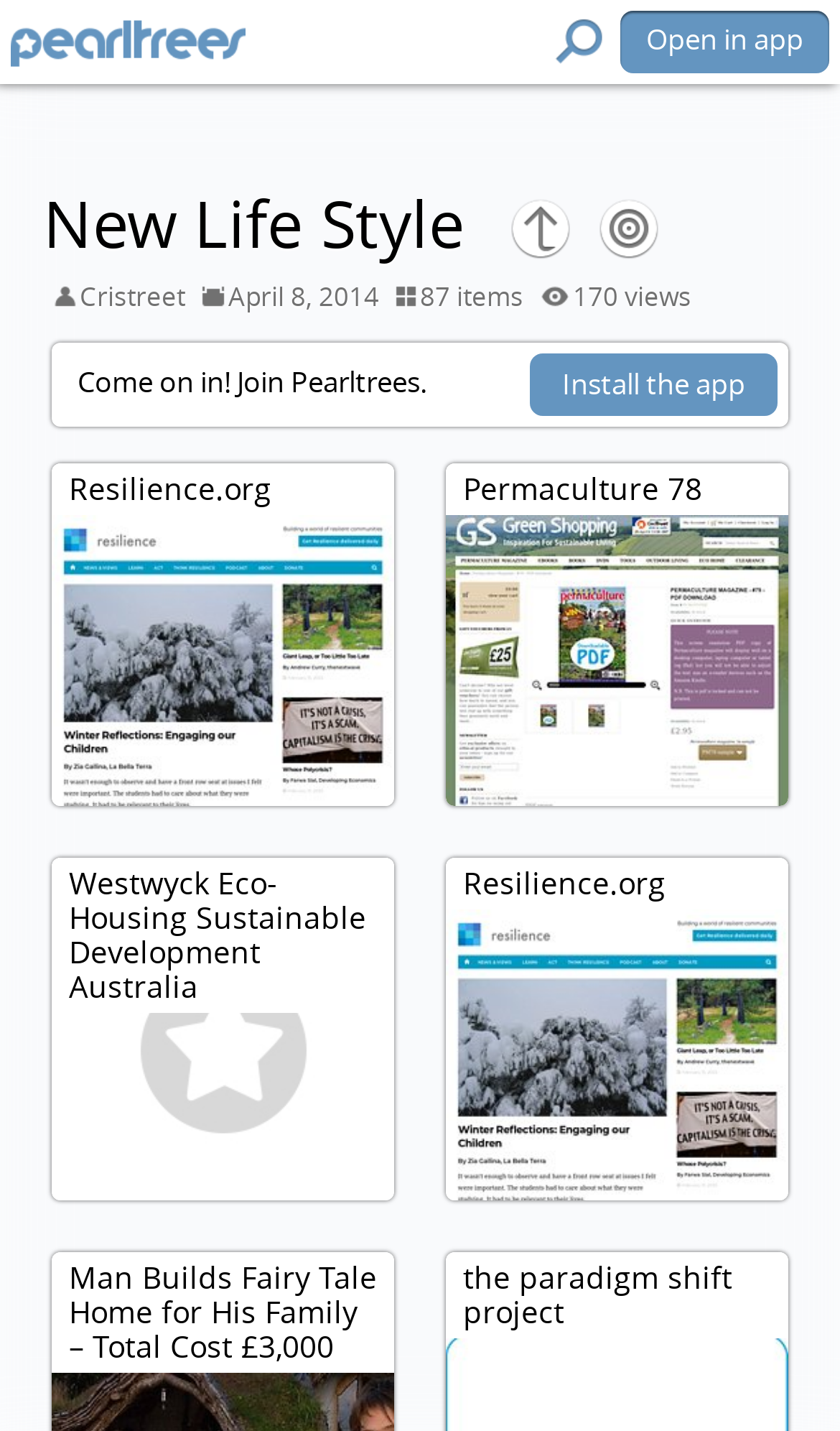Using the provided element description: "parent_node: Open in app", identify the bounding box coordinates. The coordinates should be four floats between 0 and 1 in the order [left, top, right, bottom].

[0.013, 0.014, 0.292, 0.047]